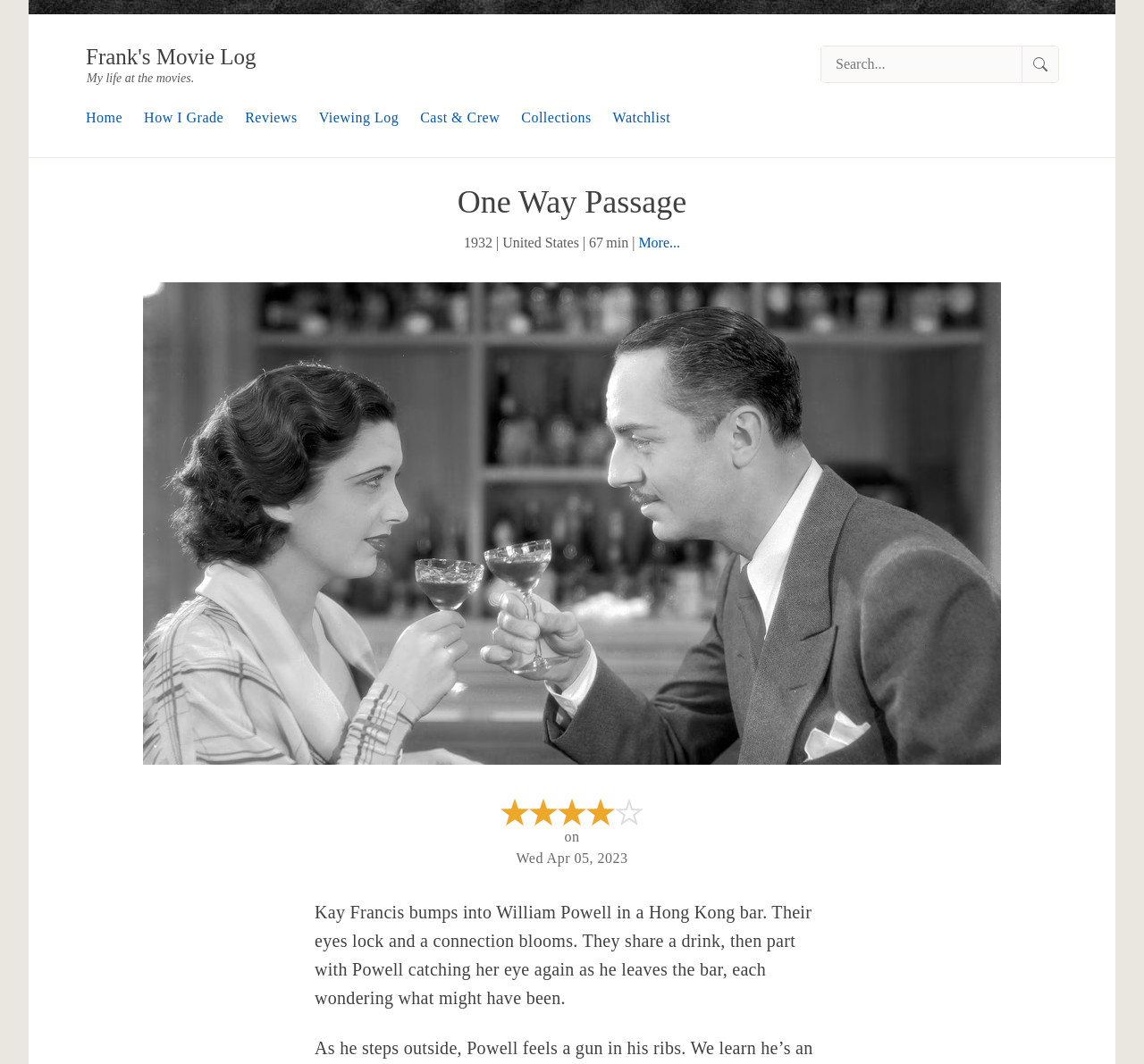Locate the bounding box coordinates of the area you need to click to fulfill this instruction: 'View the movie reviews'. The coordinates must be in the form of four float numbers ranging from 0 to 1: [left, top, right, bottom].

[0.214, 0.103, 0.26, 0.118]